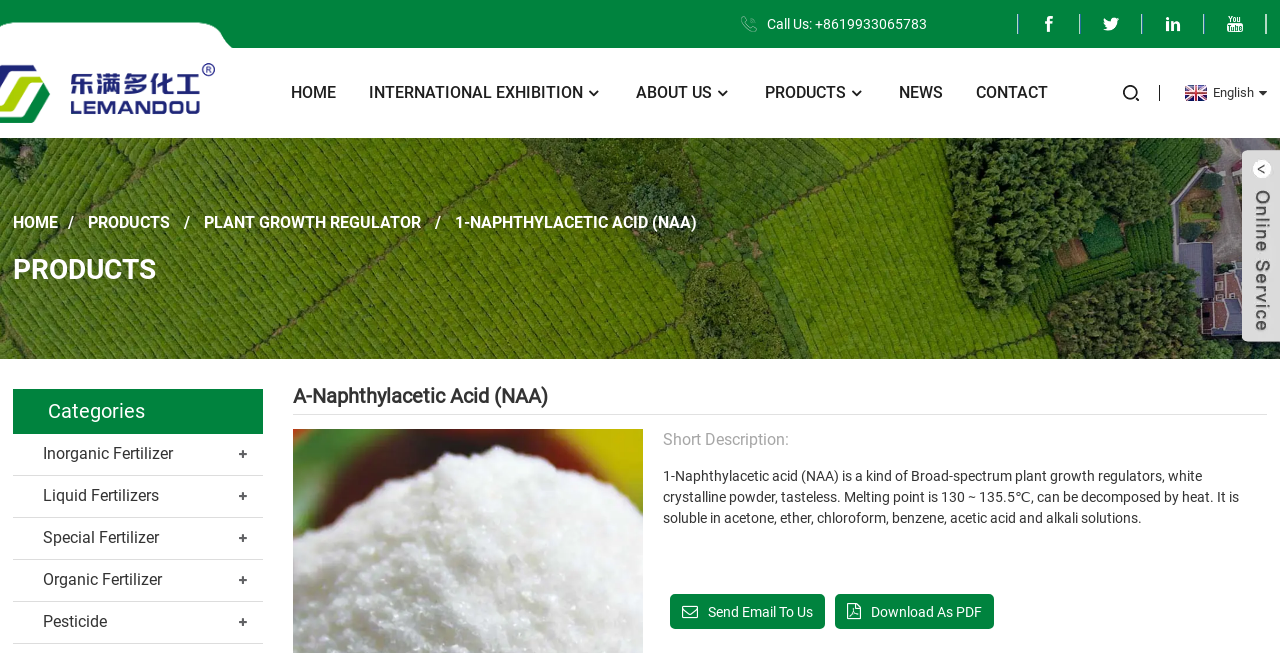From the details in the image, provide a thorough response to the question: How many categories are listed under 'PRODUCTS'?

The categories listed under 'PRODUCTS' are 'Inorganic Fertilizer', 'Liquid Fertilizers', 'Special Fertilizer', 'Organic Fertilizer', and 'Pesticide', which can be found in the links under the 'Categories' heading.